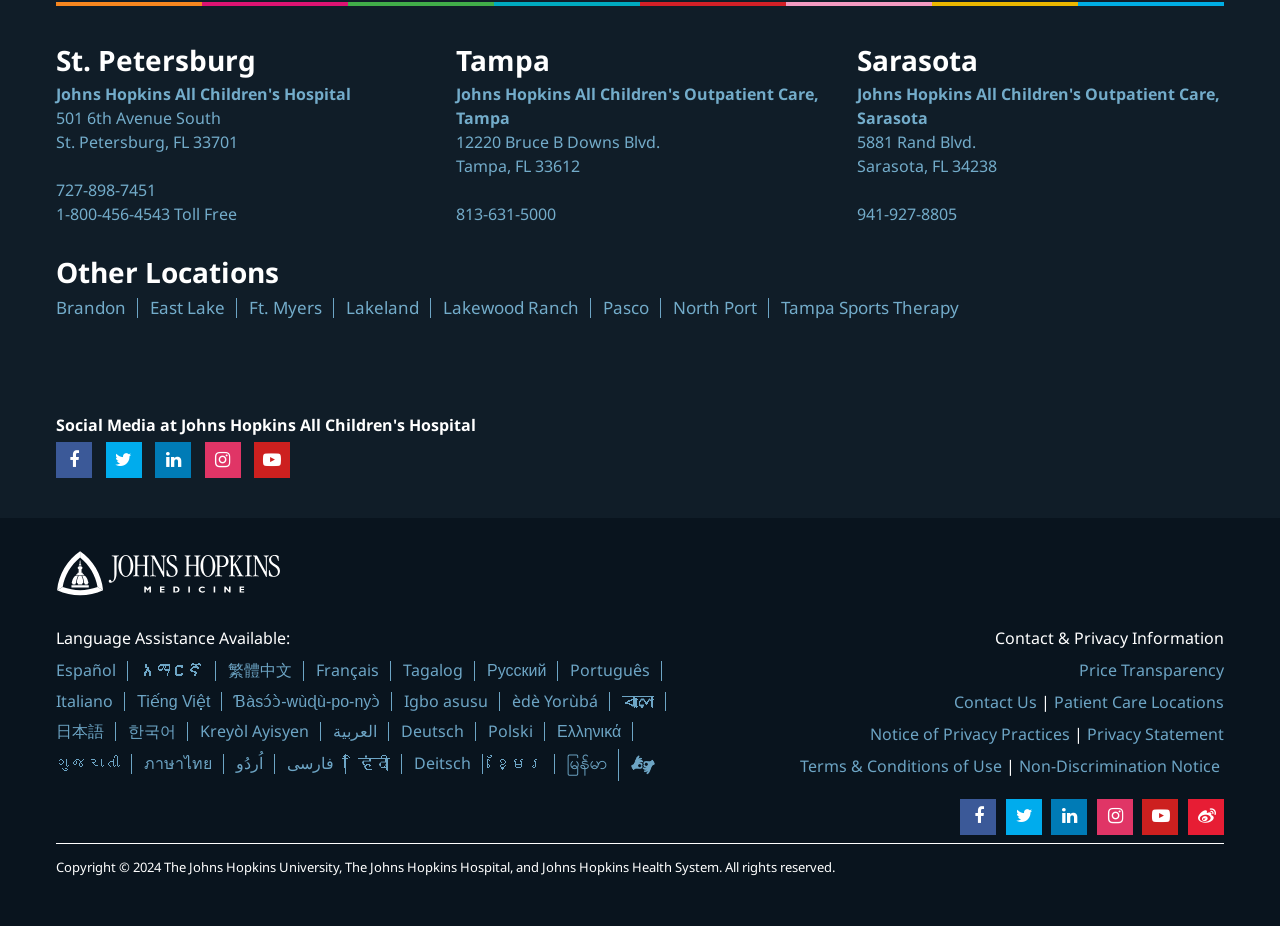What is the name of the social media platform with the icon?
Please provide a single word or phrase as your answer based on the screenshot.

Facebook